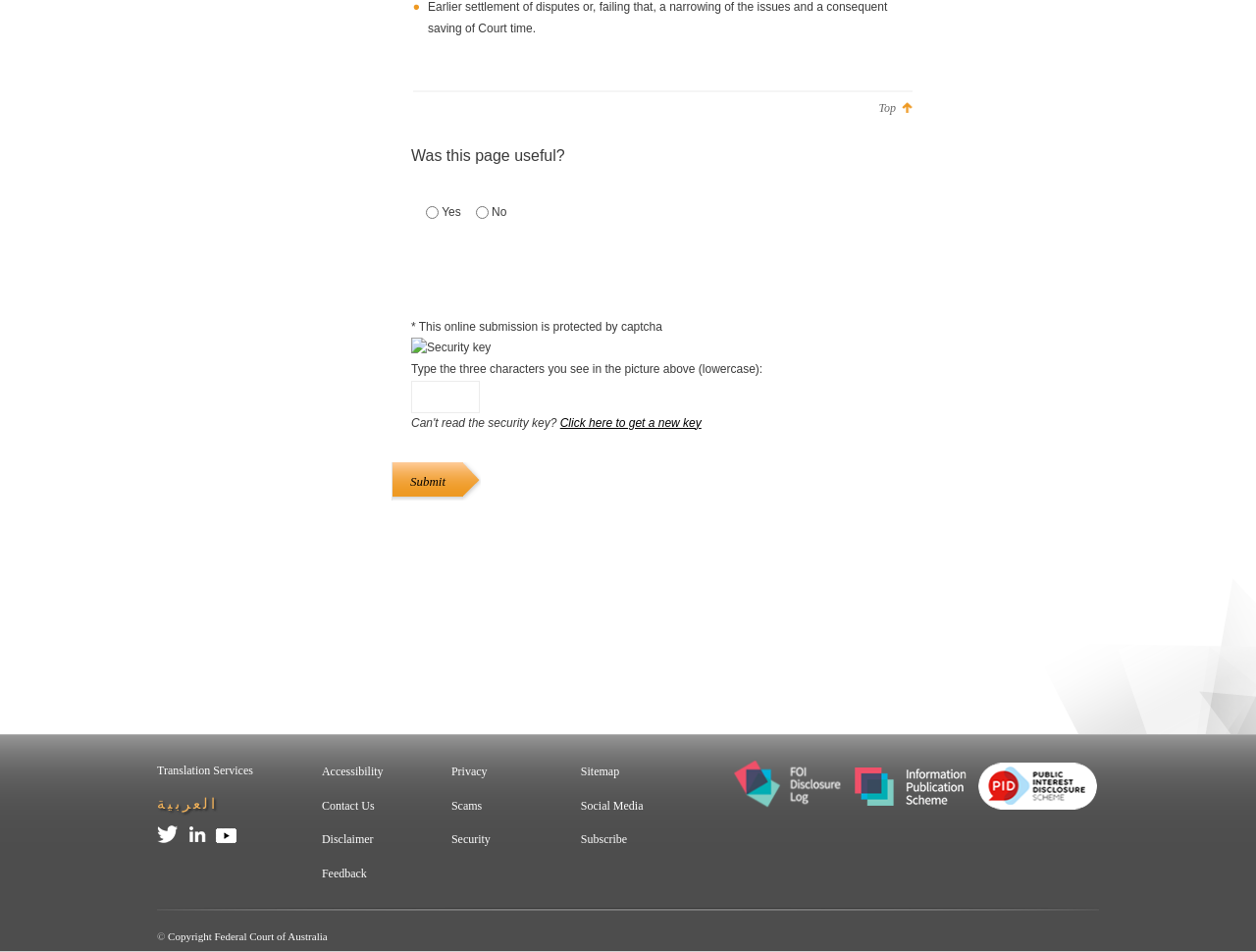Locate the bounding box for the described UI element: "Copyright Federal Court of Australia". Ensure the coordinates are four float numbers between 0 and 1, formatted as [left, top, right, bottom].

[0.134, 0.978, 0.261, 0.99]